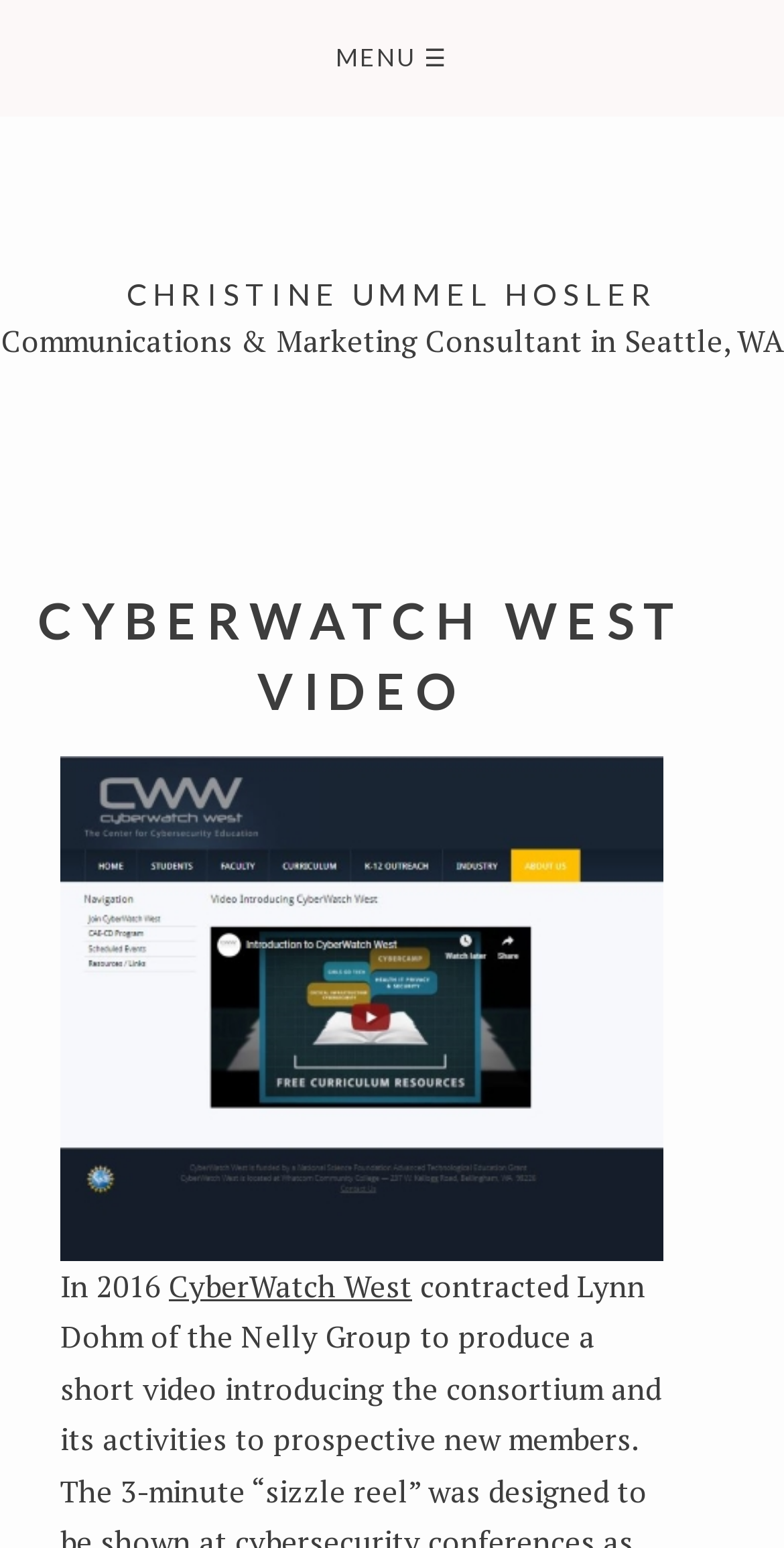Extract the bounding box coordinates for the UI element described as: "PROFILES".

None